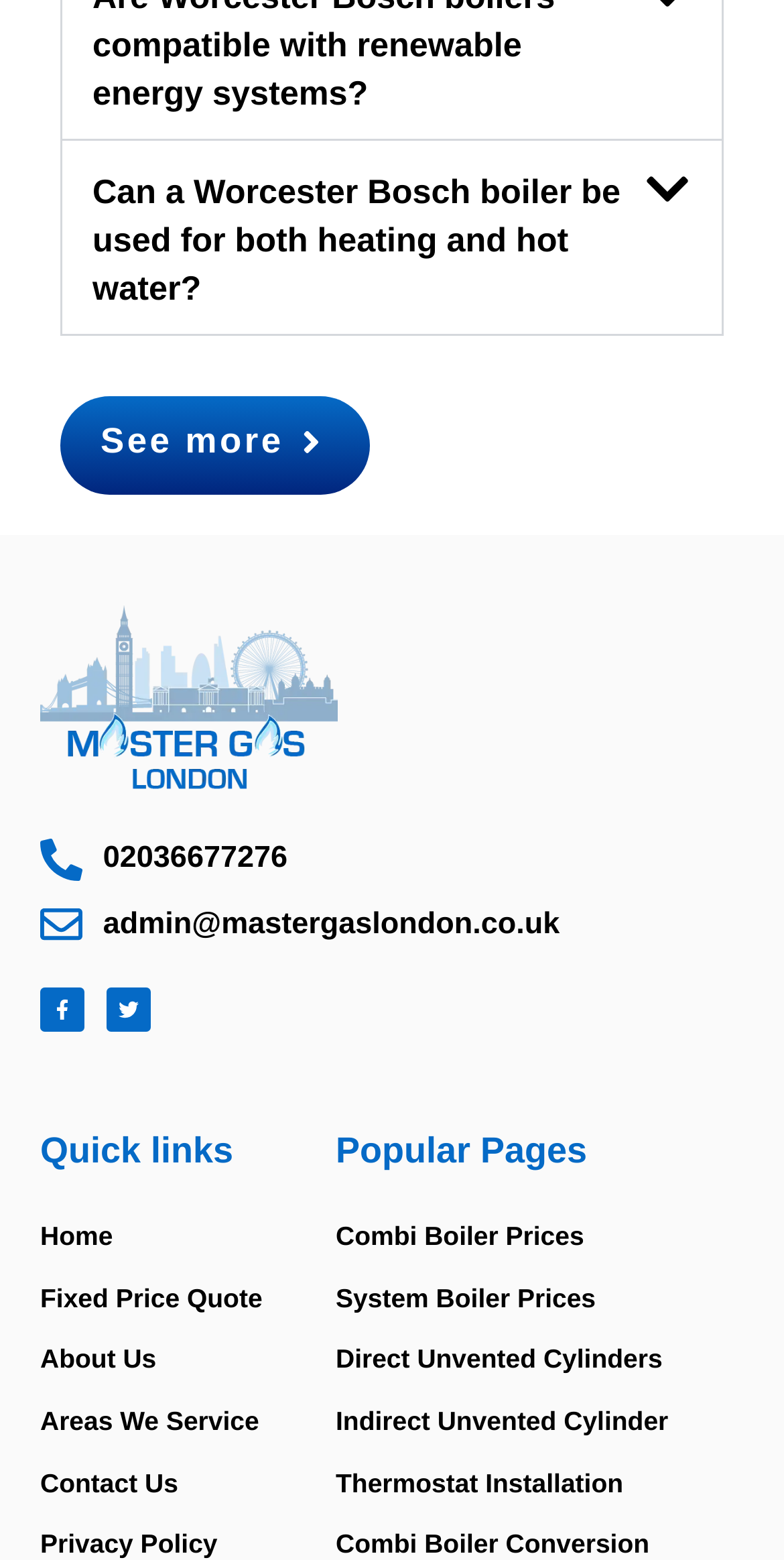Determine the bounding box coordinates of the UI element that matches the following description: "Adams County". The coordinates should be four float numbers between 0 and 1 in the format [left, top, right, bottom].

None